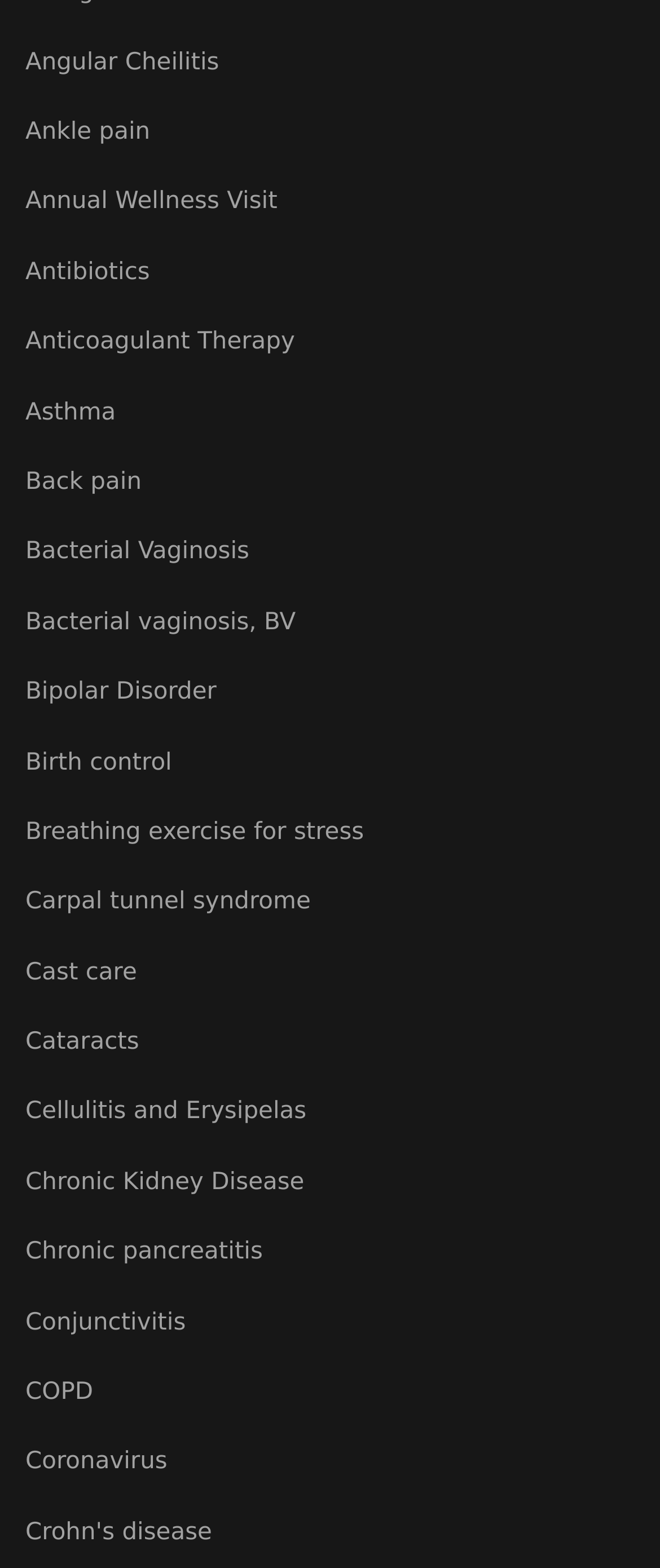Are the health topics listed in alphabetical order?
Please provide a single word or phrase as your answer based on the image.

Yes